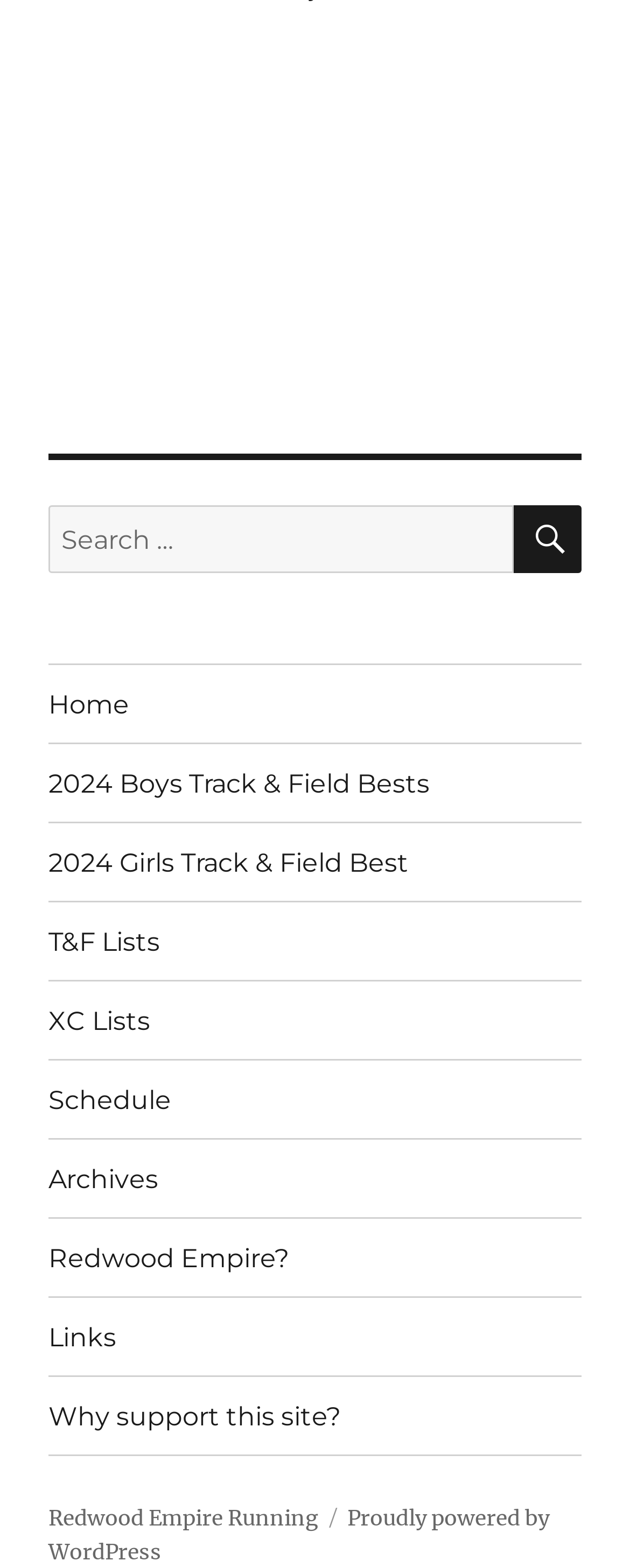Determine the bounding box for the UI element described here: "Schedule".

[0.077, 0.677, 0.923, 0.726]